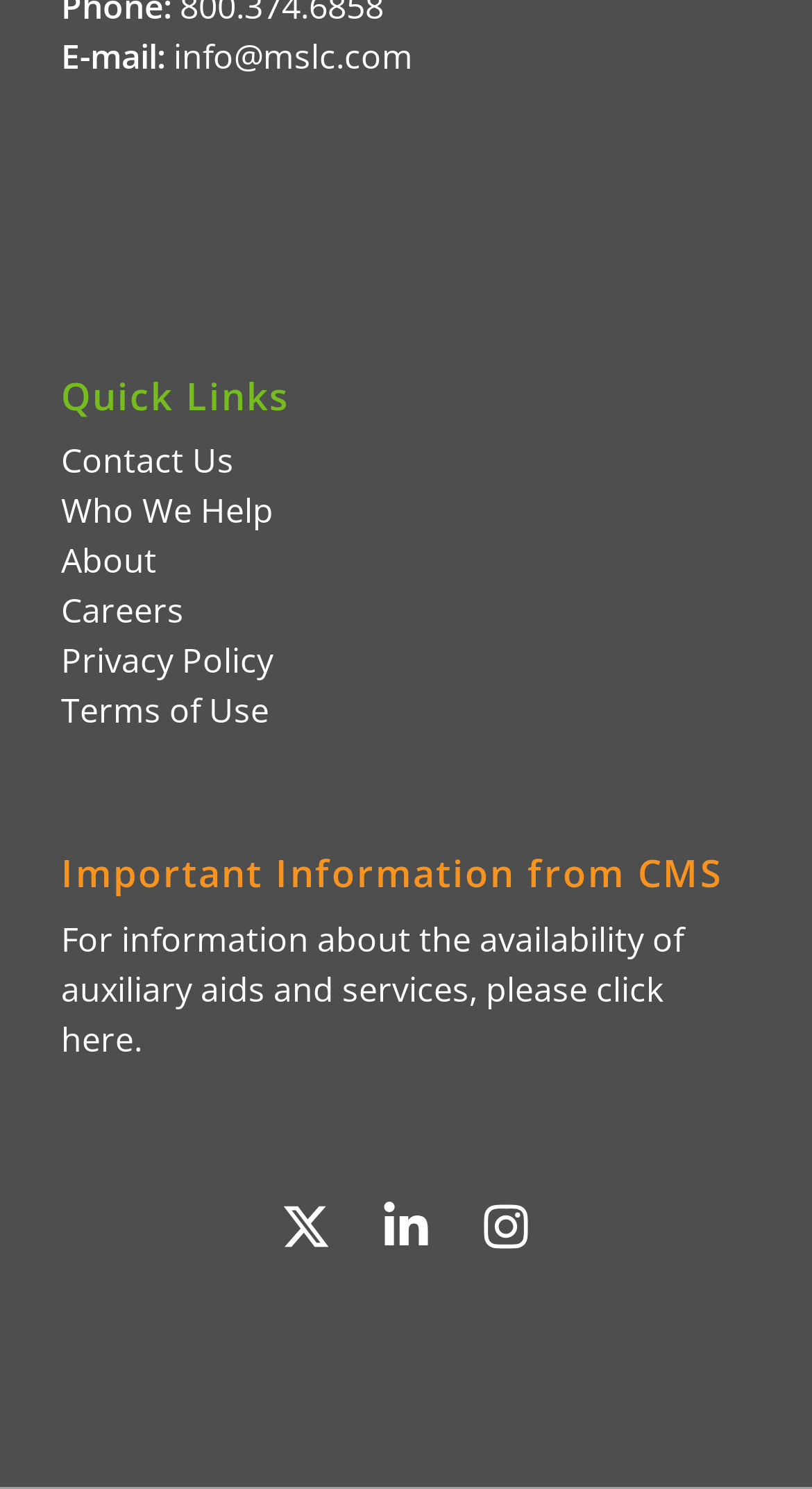What is the topic of the 'Important Information from CMS' section?
Offer a detailed and full explanation in response to the question.

The 'Important Information from CMS' section is a heading element, and below it, there is a static text element that mentions 'auxiliary aids and services', which is the topic of this section.